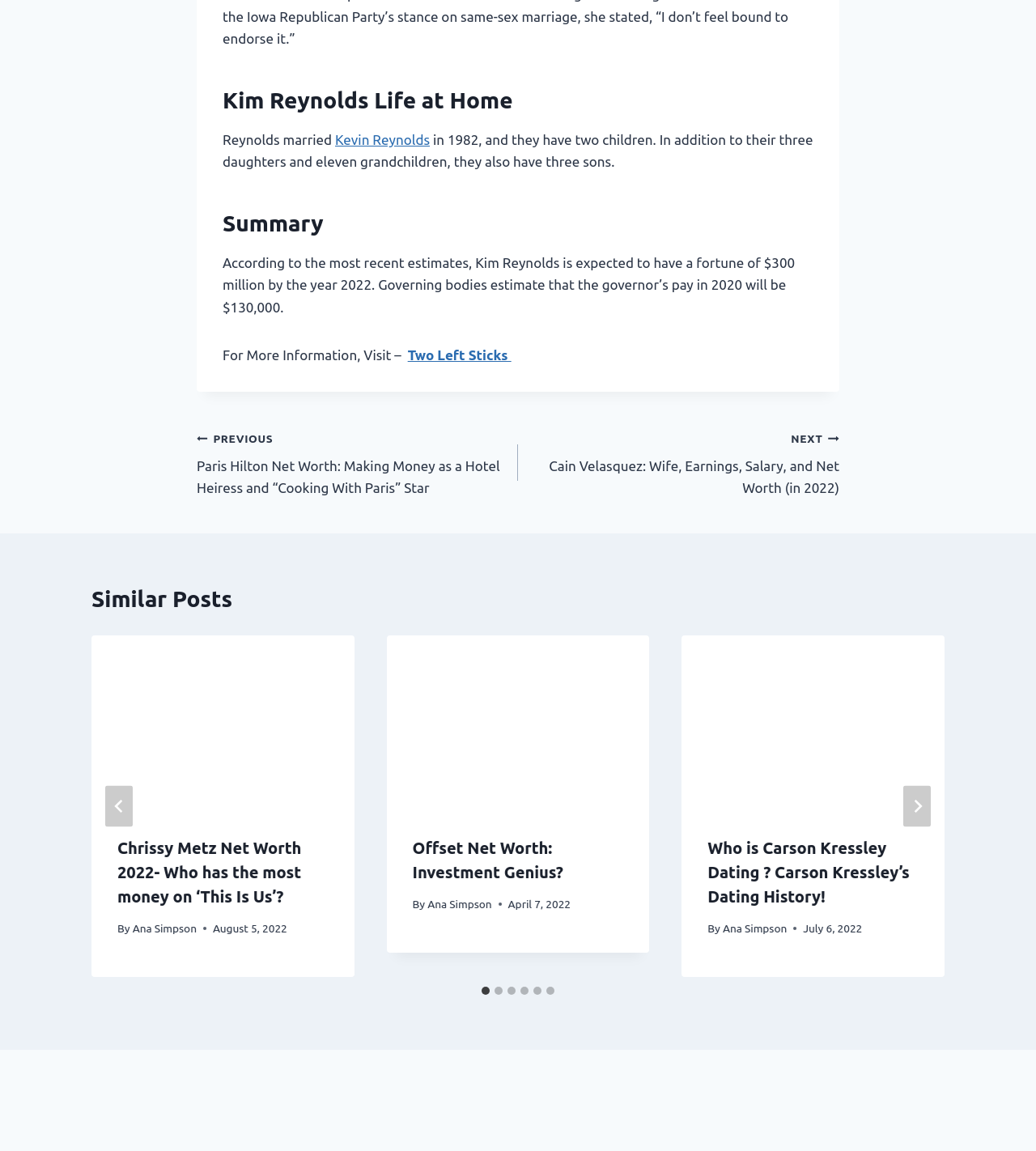Pinpoint the bounding box coordinates of the clickable area needed to execute the instruction: "Click on the 'PREVIOUS Paris Hilton Net Worth: Making Money as a Hotel Heiress and “Cooking With Paris” Star' link". The coordinates should be specified as four float numbers between 0 and 1, i.e., [left, top, right, bottom].

[0.19, 0.37, 0.5, 0.434]